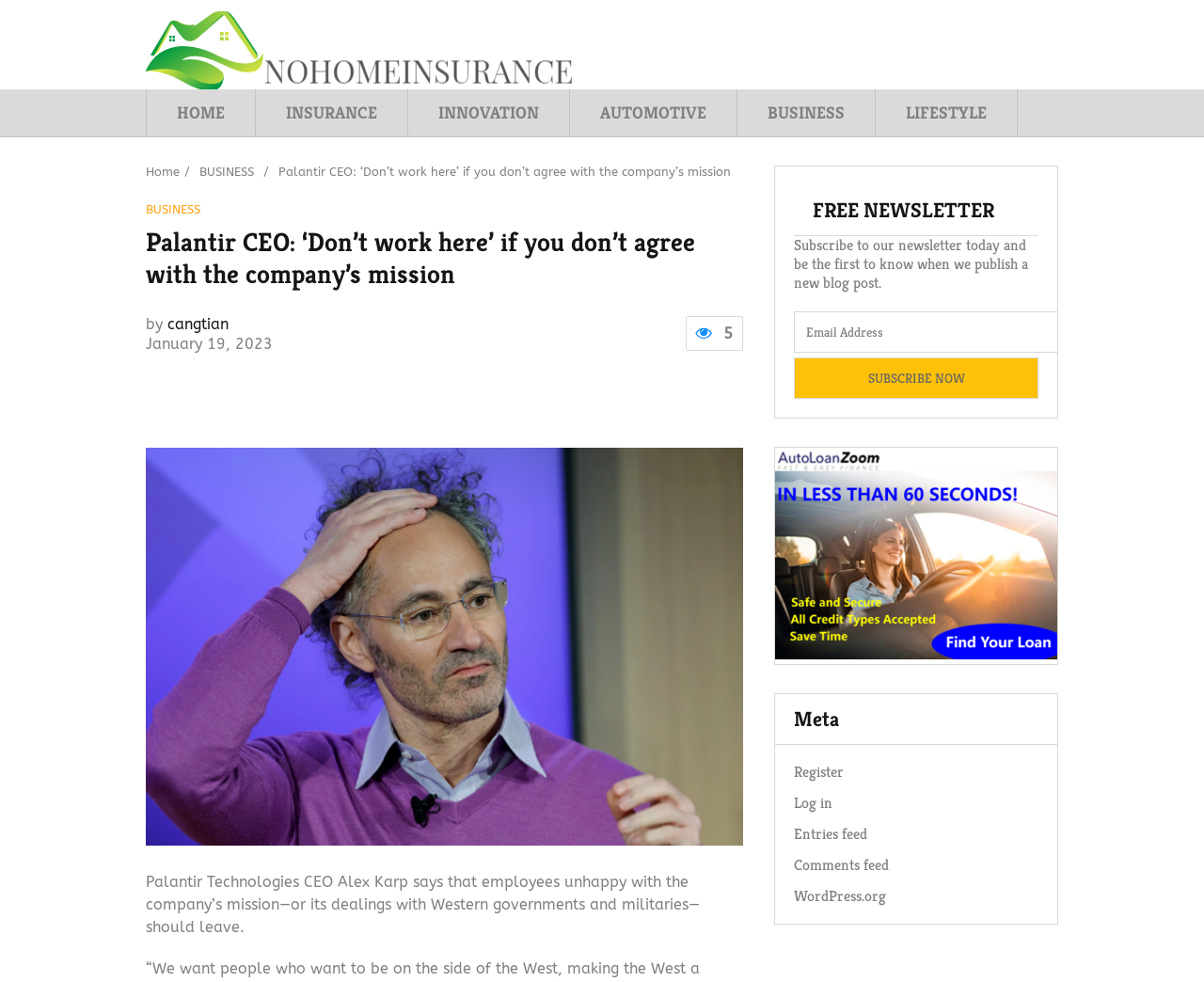Provide the bounding box coordinates for the UI element described in this sentence: "parent_node: FREE NEWSLETTER value="SUBSCRIBE NOW"". The coordinates should be four float values between 0 and 1, i.e., [left, top, right, bottom].

[0.659, 0.364, 0.862, 0.406]